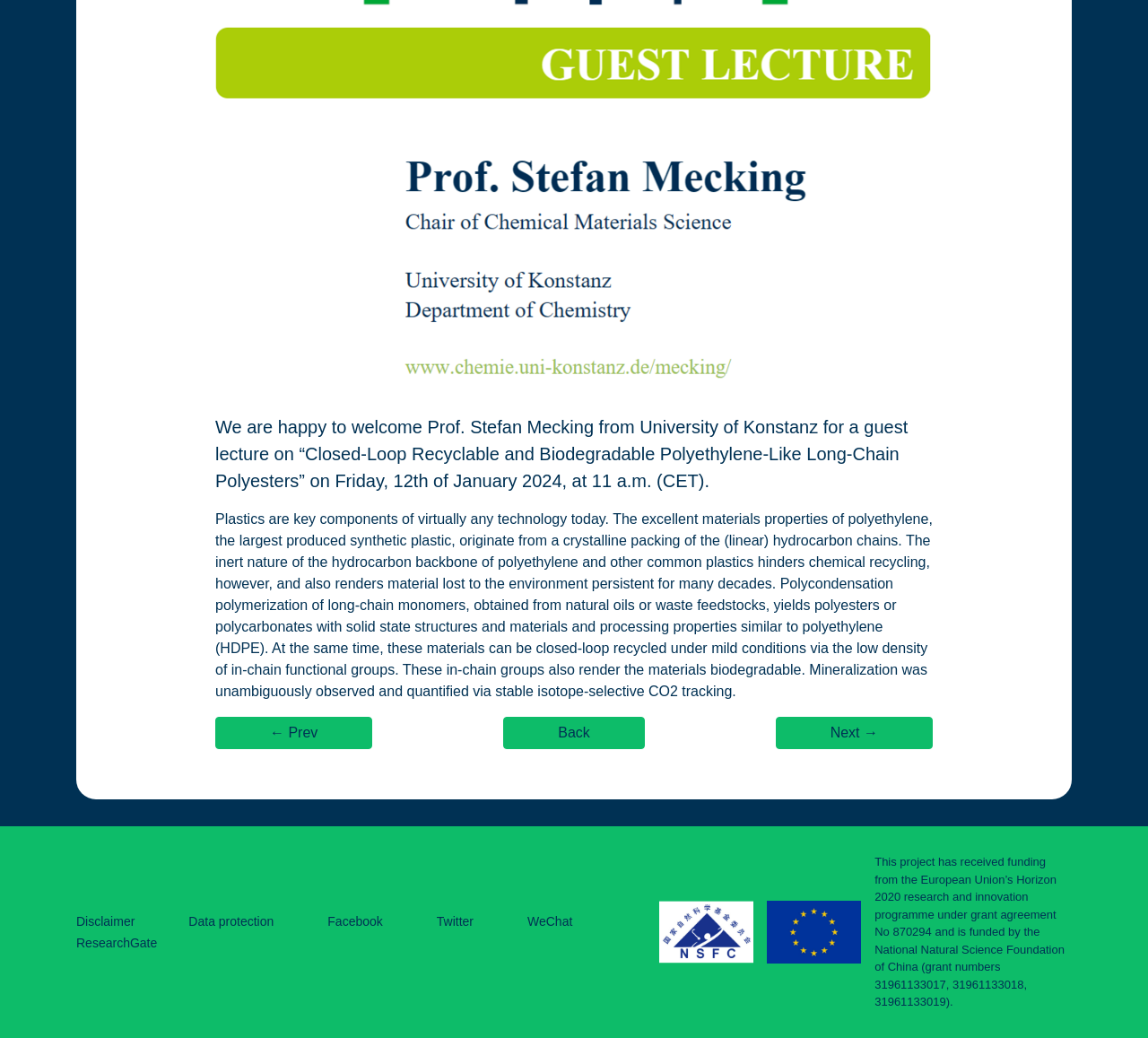Identify the bounding box for the UI element specified in this description: "WeChat". The coordinates must be four float numbers between 0 and 1, formatted as [left, top, right, bottom].

[0.459, 0.881, 0.499, 0.894]